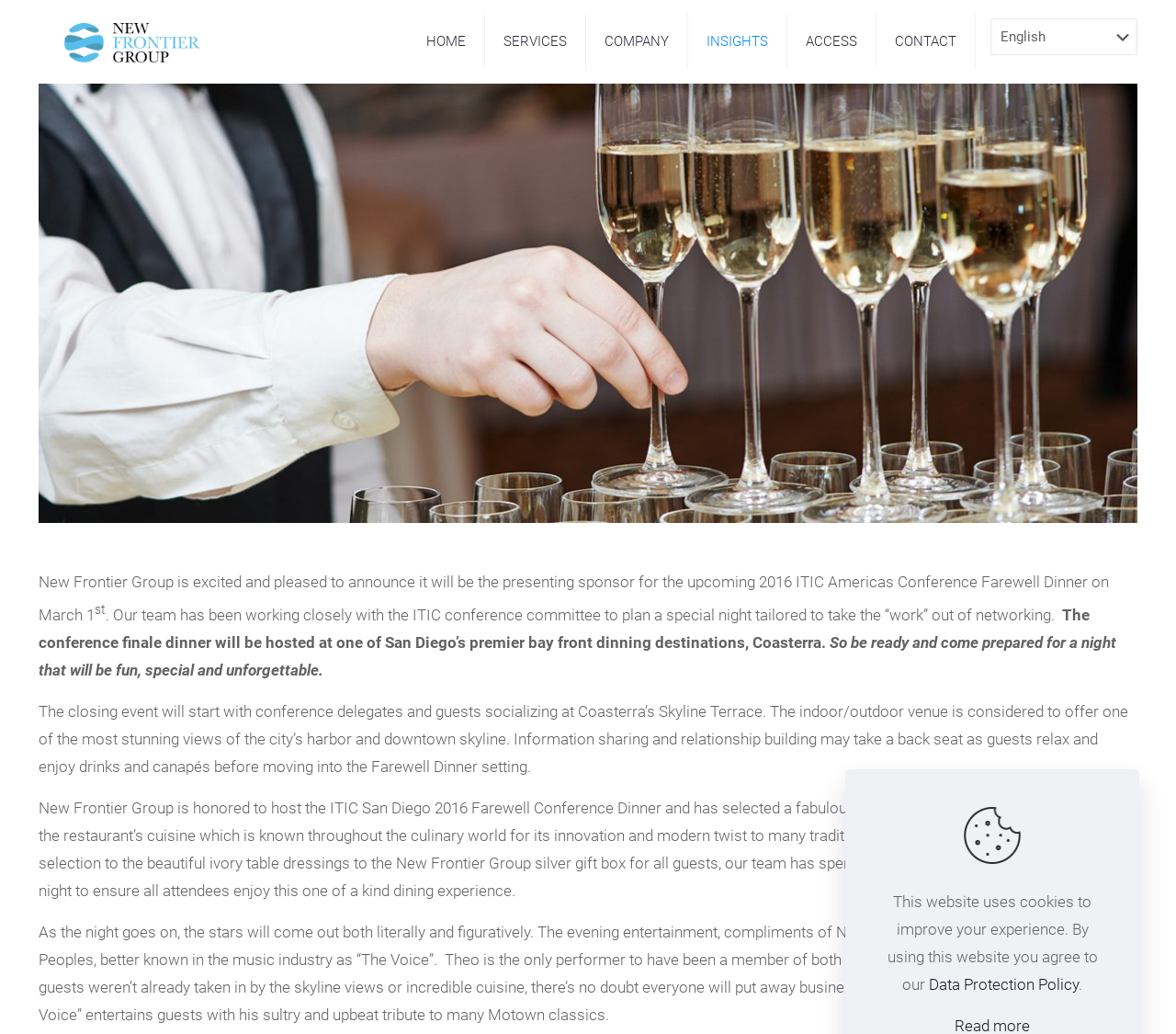Mark the bounding box of the element that matches the following description: "ACCESS".

[0.67, 0.0, 0.745, 0.08]